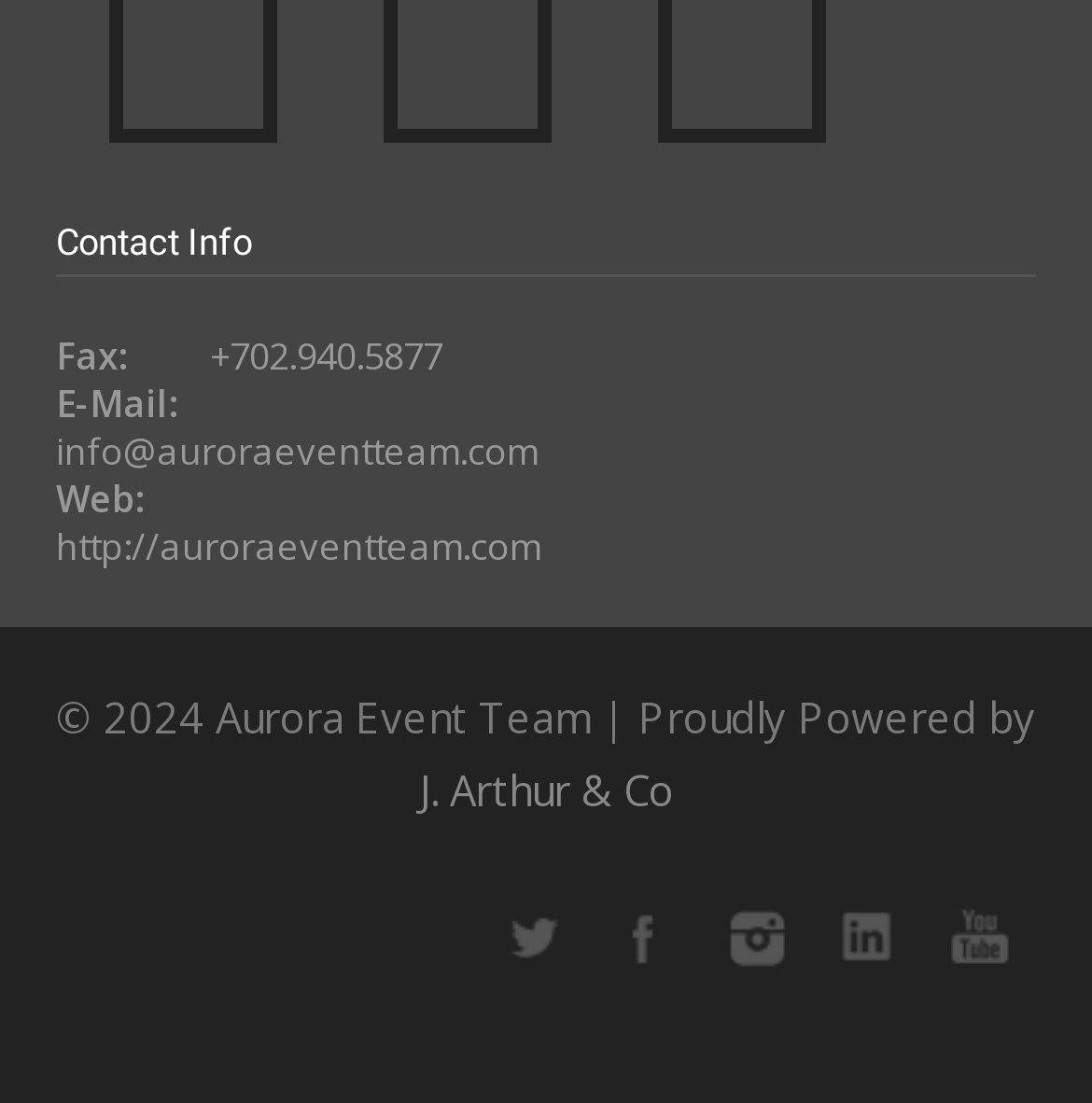What is the website URL?
Give a detailed and exhaustive answer to the question.

I found the website URL by looking at the 'Contact Info' section, where it says 'Web:' followed by a link to 'http://auroraeventteam.com'.